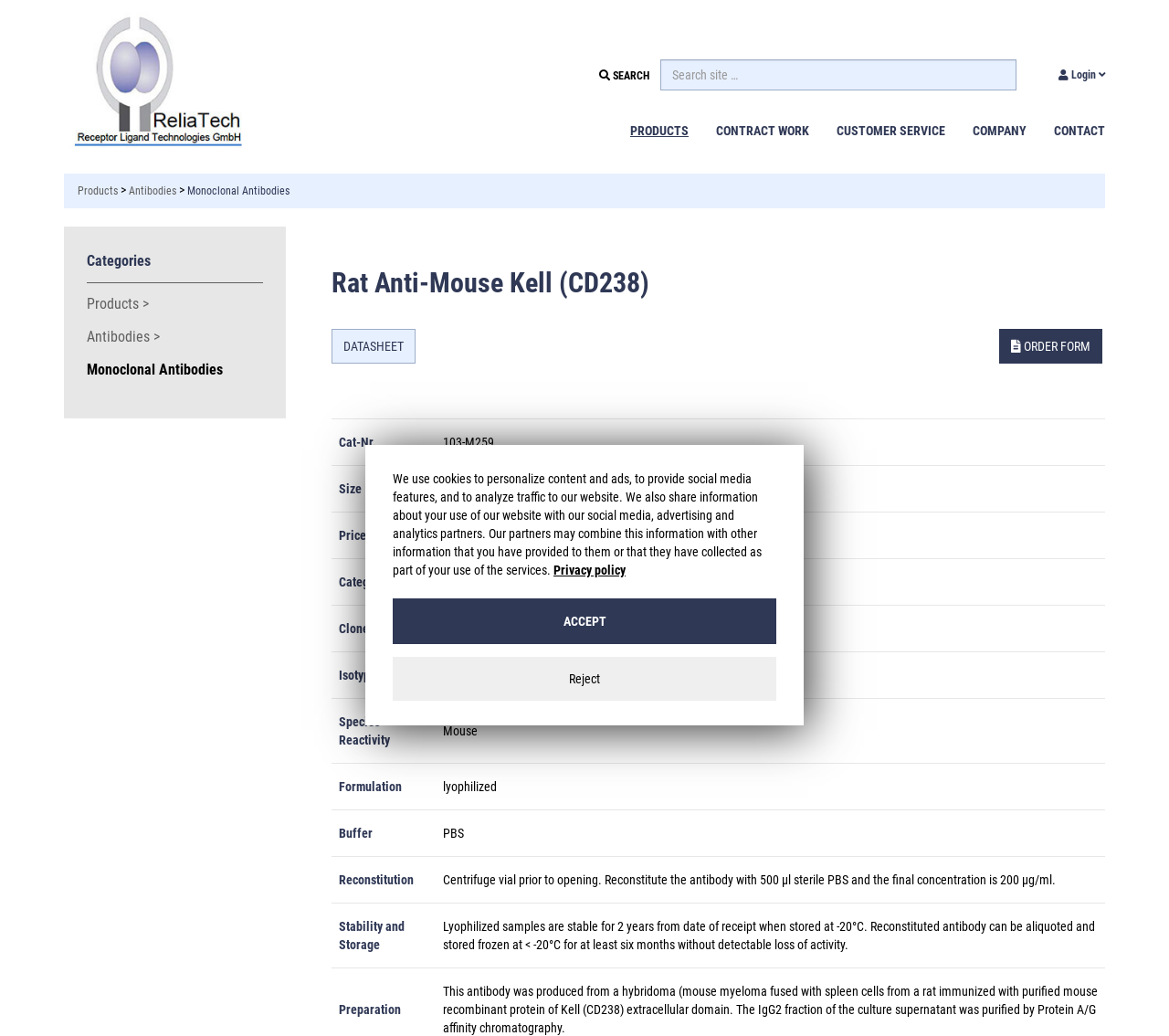Extract the bounding box coordinates for the UI element described as: "Contact".

[0.89, 0.102, 0.945, 0.15]